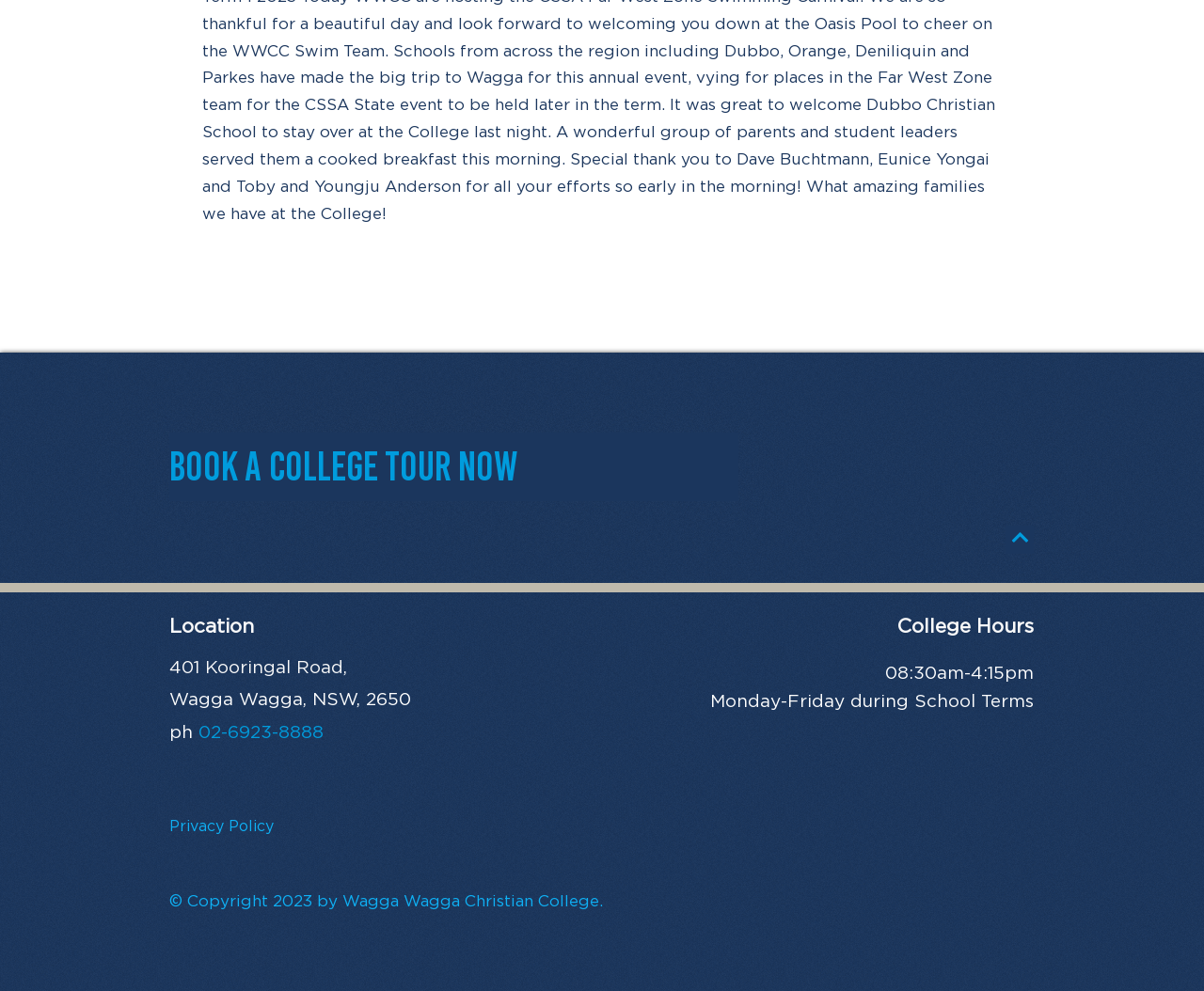Ascertain the bounding box coordinates for the UI element detailed here: "Privacy Policy". The coordinates should be provided as [left, top, right, bottom] with each value being a float between 0 and 1.

[0.141, 0.824, 0.227, 0.841]